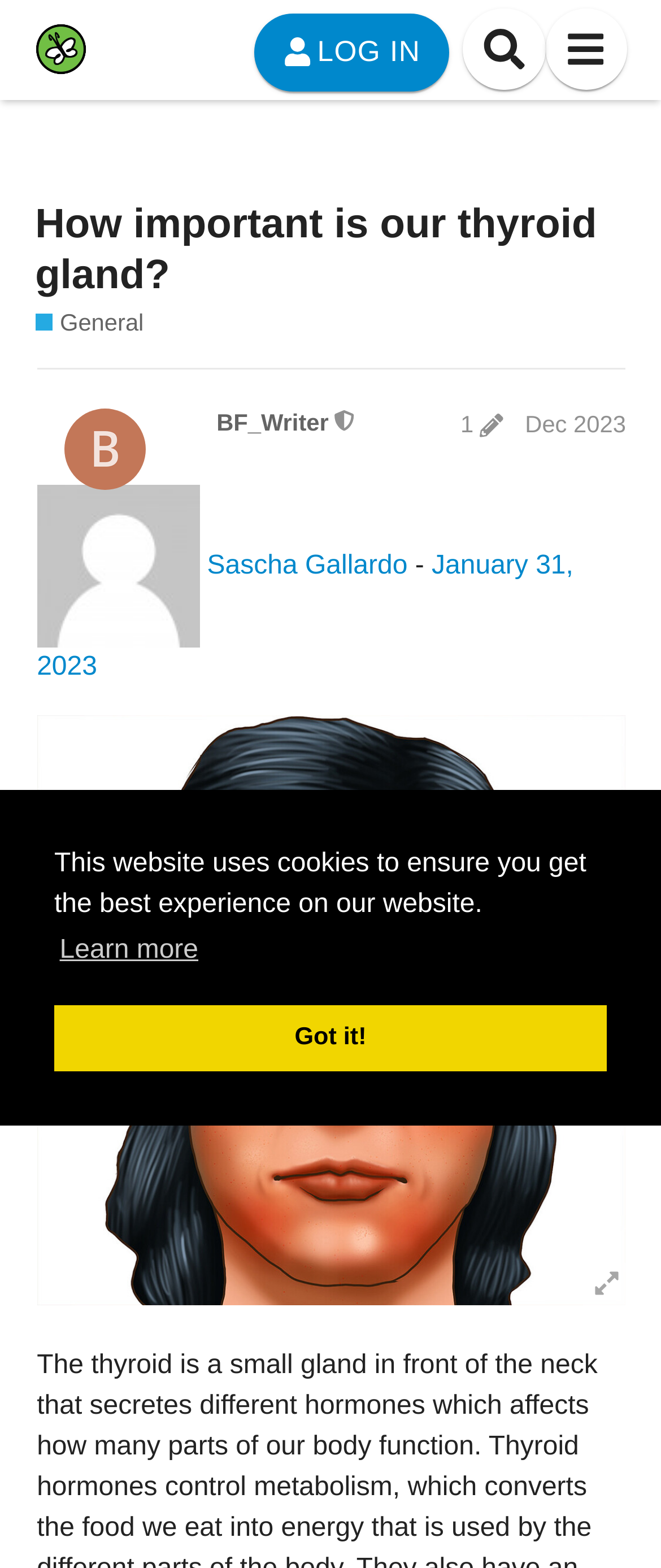Who is the author of the current post?
Please respond to the question with a detailed and thorough explanation.

I found the author's name by looking at the link element with the text 'Sascha Gallardo' which is located near the date of the post.